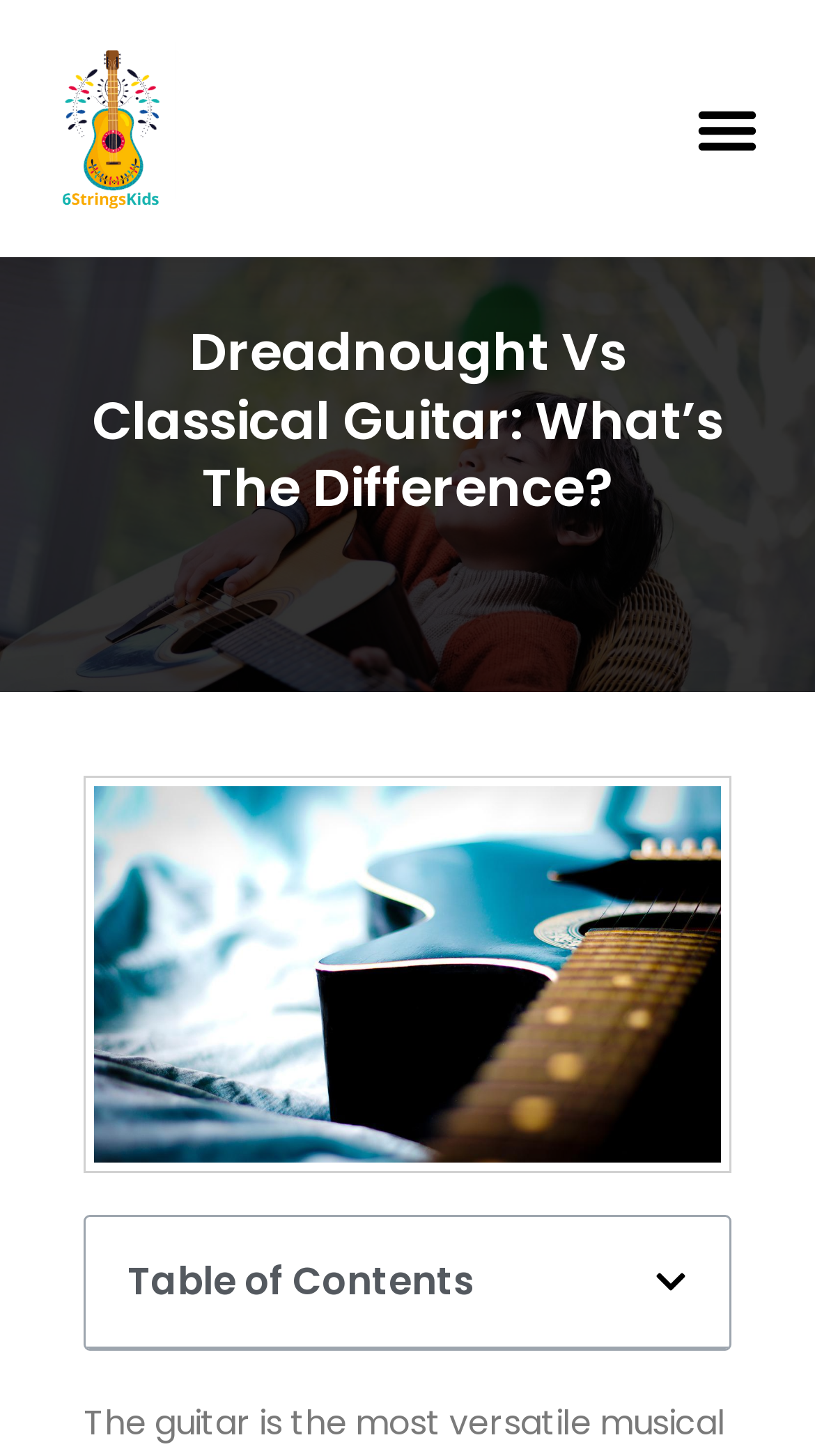Determine the heading of the webpage and extract its text content.

Dreadnought Vs Classical Guitar: What’s The Difference?